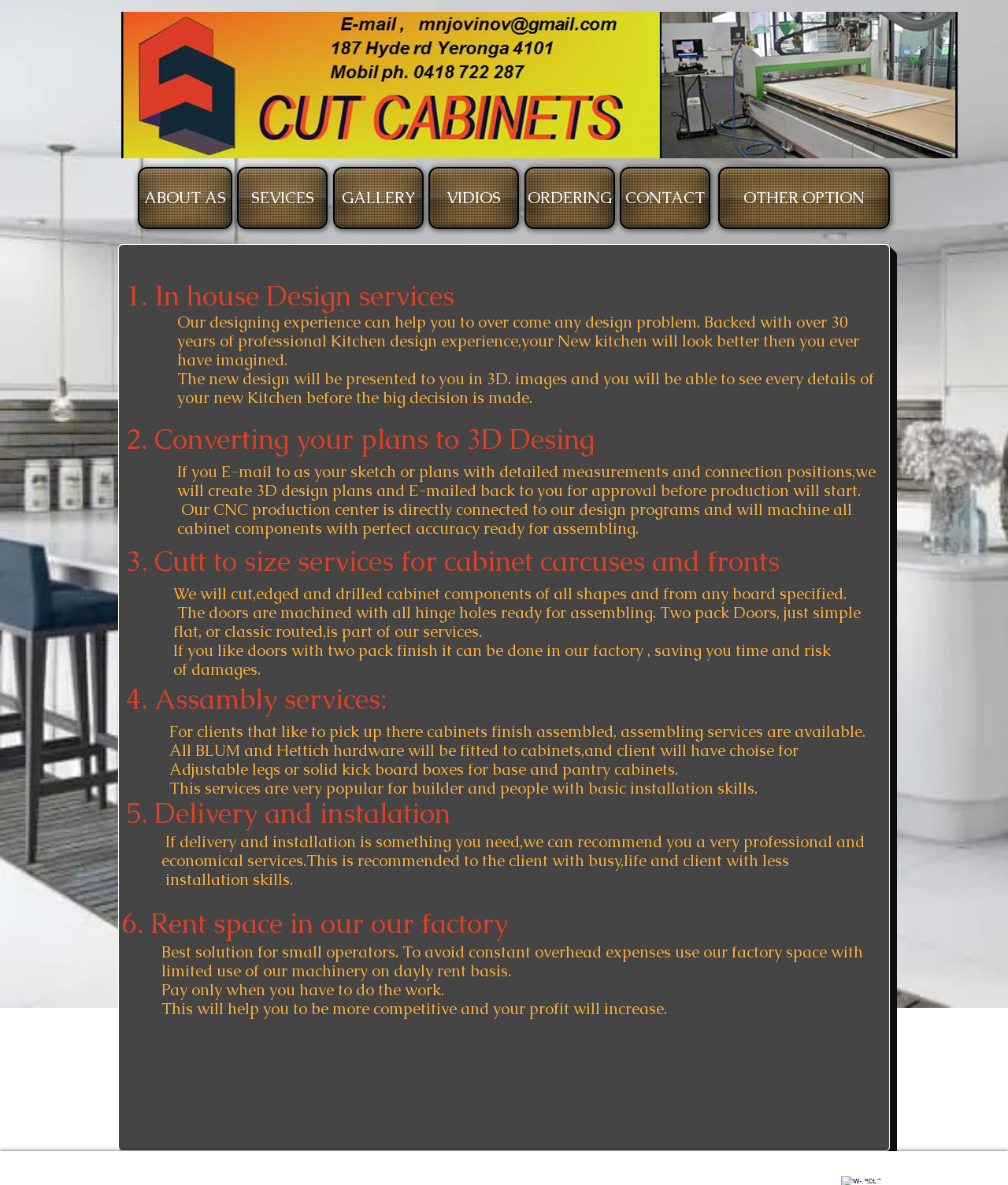Provide a brief response to the question using a single word or phrase: 
What is the benefit of using ascona.com.au's design service?

Better kitchen design